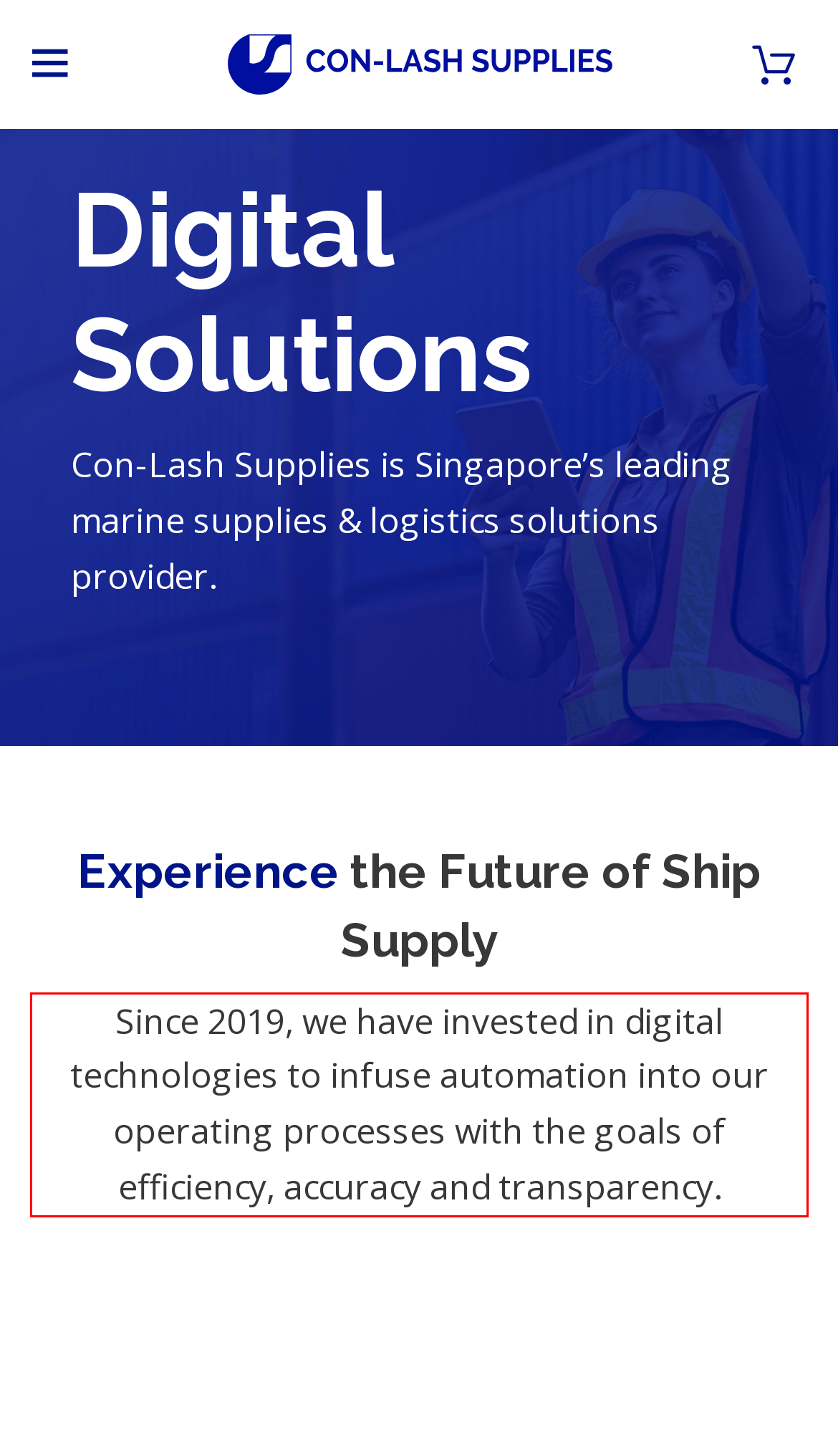You are presented with a screenshot containing a red rectangle. Extract the text found inside this red bounding box.

Since 2019, we have invested in digital technologies to infuse automation into our operating processes with the goals of efficiency, accuracy and transparency.